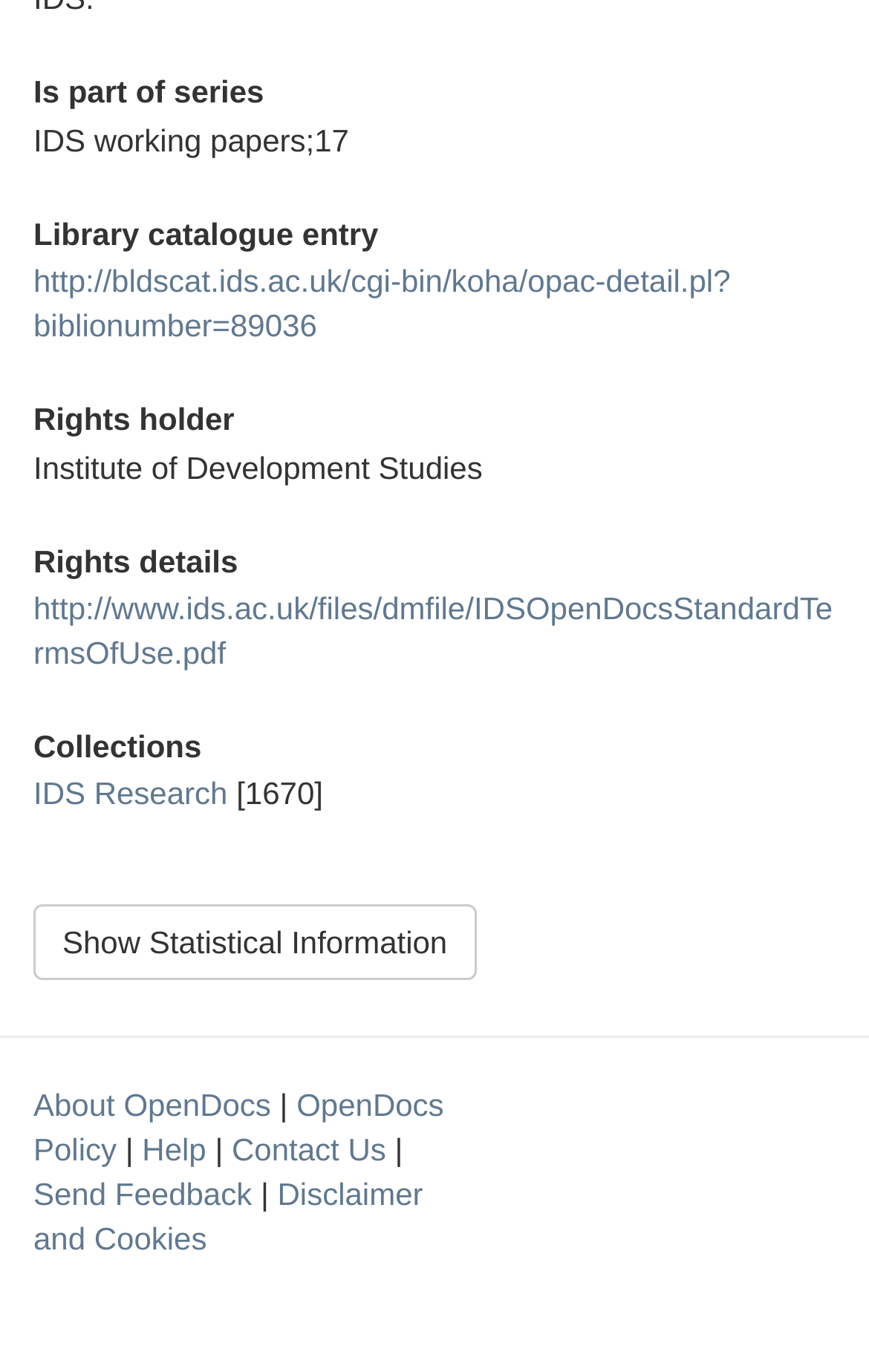Determine the bounding box coordinates of the clickable element to achieve the following action: 'Show statistical information'. Provide the coordinates as four float values between 0 and 1, formatted as [left, top, right, bottom].

[0.038, 0.66, 0.548, 0.715]